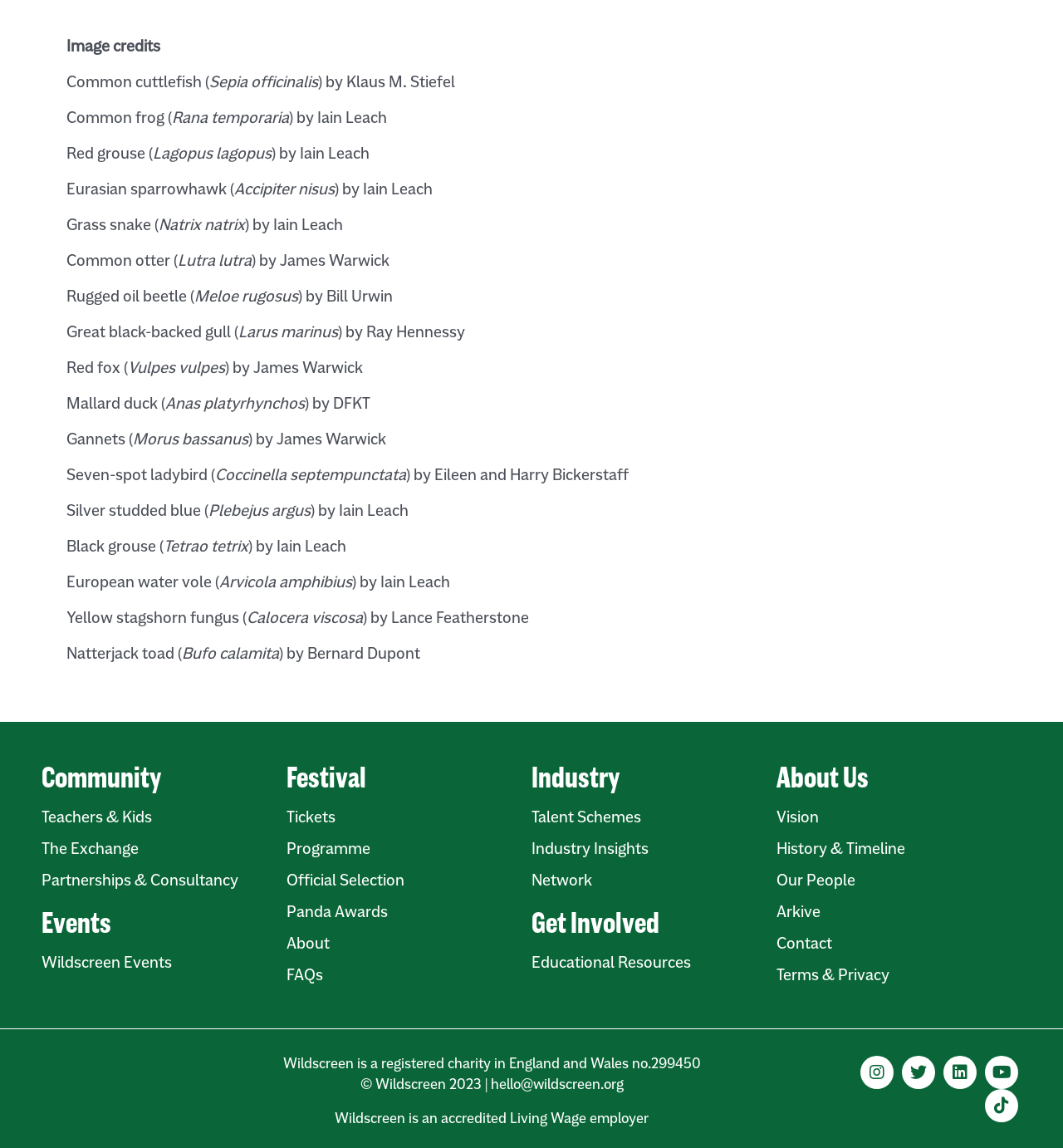Could you find the bounding box coordinates of the clickable area to complete this instruction: "Get Involved"?

[0.5, 0.792, 0.73, 0.818]